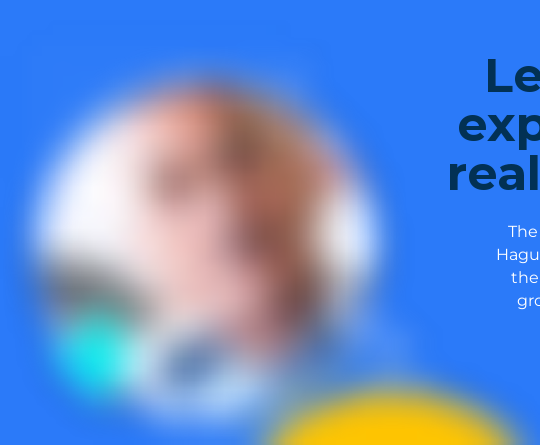What is the purpose of the B2B Frameworks collection?
Utilize the image to construct a detailed and well-explained answer.

The caption explains that the B2B Frameworks collection, curated by Paul Hague, offers step-by-step guidance and PowerPoint templates designed to facilitate the application of strategic thinking to specific business challenges, helping individuals enhance their business strategies and drive growth.